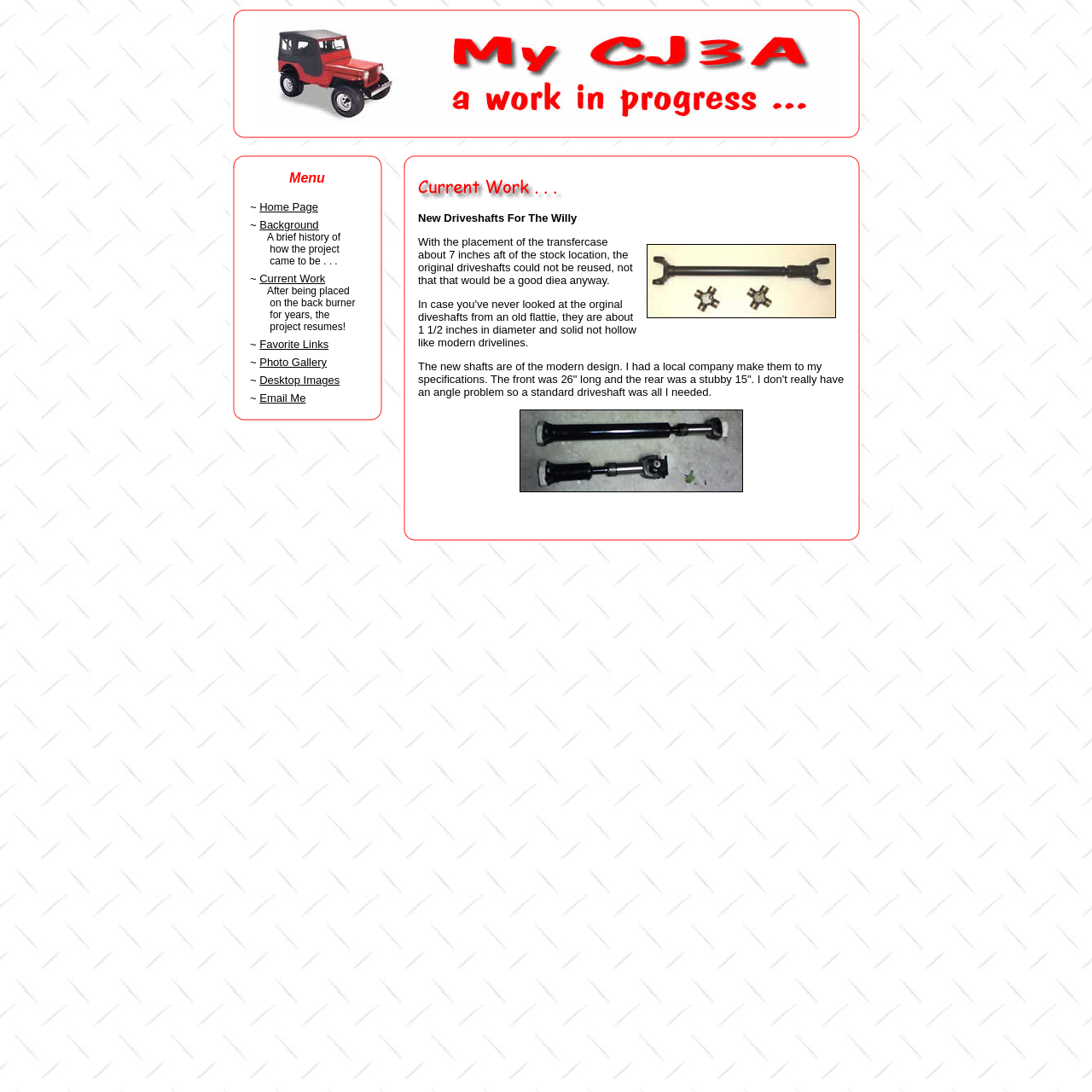Provide an in-depth caption for the webpage.

The webpage is titled "My CJ3A New Driveshafts" and appears to be a personal project website. The page is divided into two main sections: a top section with a table of images, and a bottom section with a menu and descriptive text.

In the top section, there are three rows of images, each row containing three images. The images are evenly spaced and take up most of the width of the page. The images are not labeled, but they appear to be related to the project, possibly showing different components or stages of the driveshafts.

In the bottom section, there is a menu with several links, including "Home Page", "Background", "Current Work", "Favorite Links", "Photo Gallery", "Desktop Images", and "Email Me". The menu is organized into a table with multiple rows, with each link taking up a separate row. The links are accompanied by brief descriptions and icons.

The "Background" link is accompanied by a brief history of the project, which is divided into several lines of text. The "Current Work" link is accompanied by a description of the project's progress, including the fact that it was placed on the back burner for years but has now resumed.

Overall, the webpage appears to be a personal project website, with a focus on showcasing the project's progress and providing information about its background and current status.